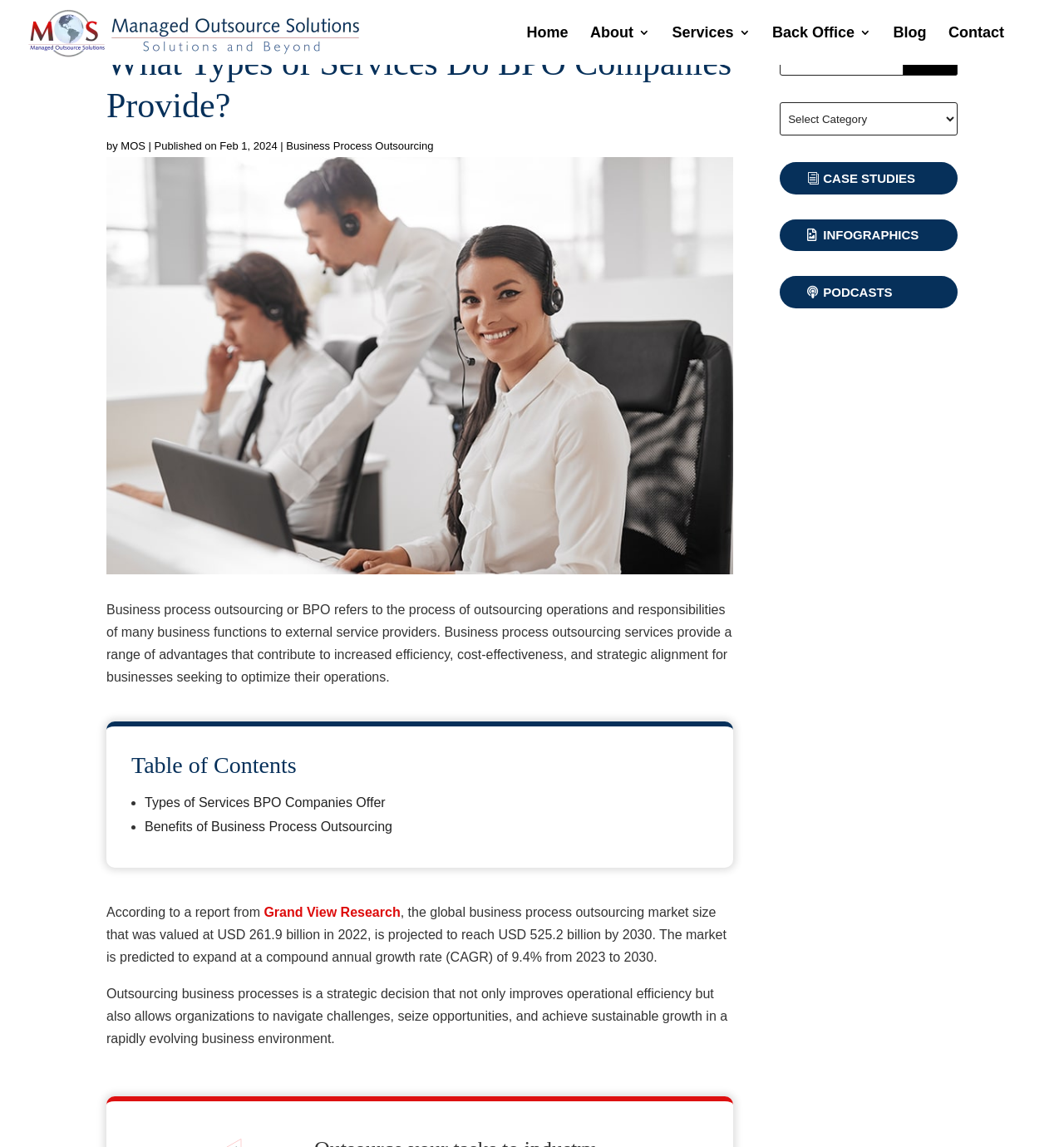Determine the bounding box coordinates for the UI element matching this description: "Case Studies".

[0.733, 0.142, 0.9, 0.169]